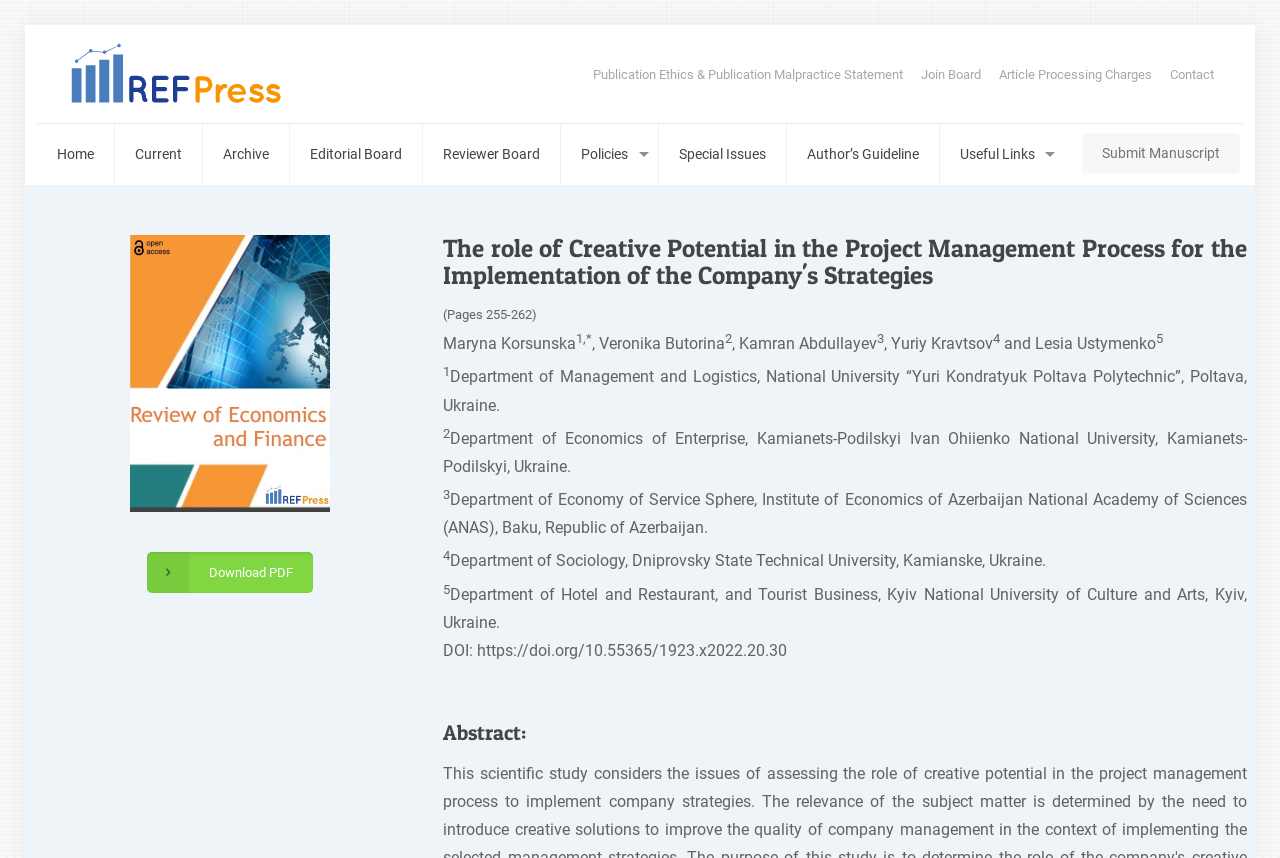Using the provided description: "alt="Book Notions"", find the bounding box coordinates of the corresponding UI element. The output should be four float numbers between 0 and 1, in the format [left, top, right, bottom].

None